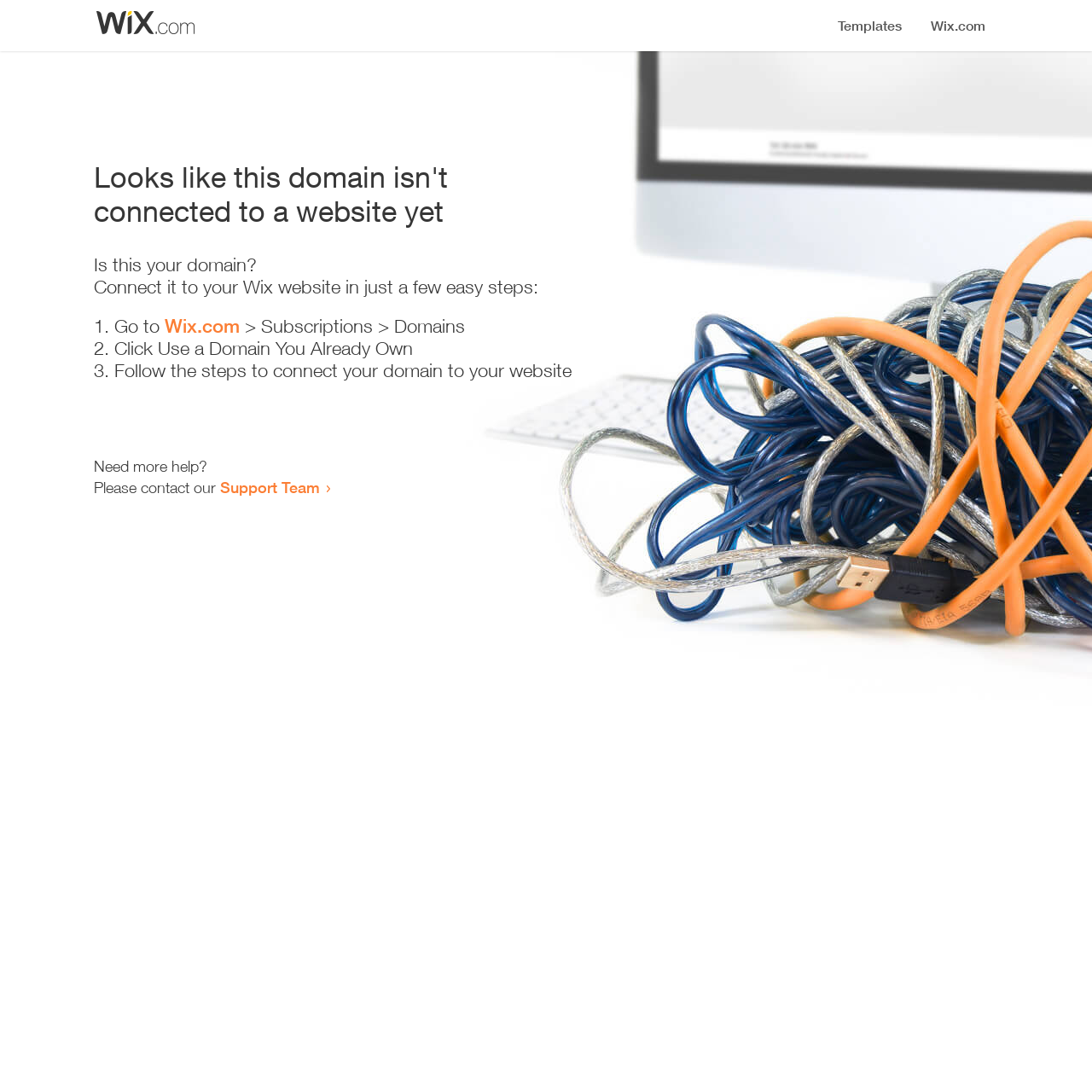What should I do to connect my domain? Observe the screenshot and provide a one-word or short phrase answer.

Follow the steps